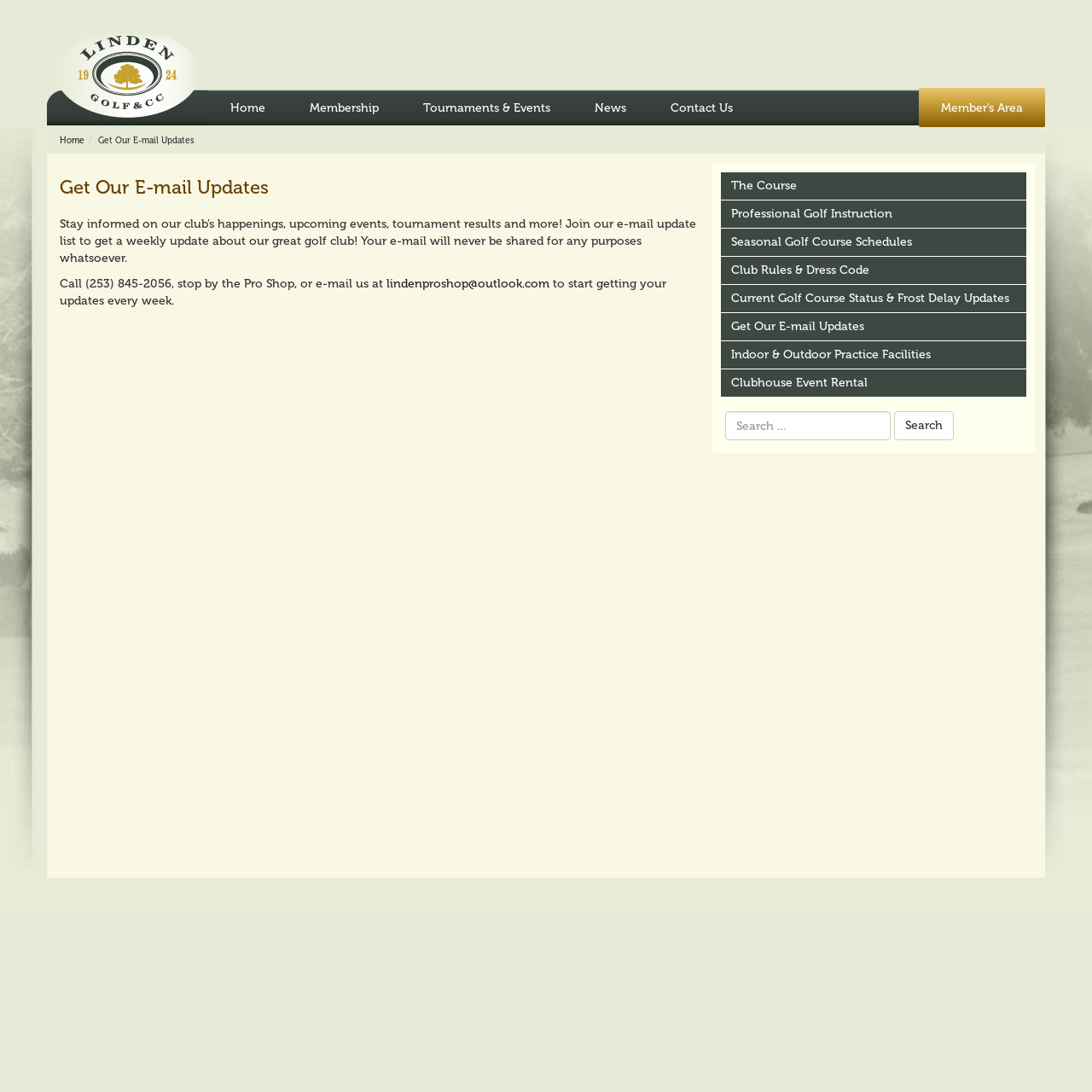Could you determine the bounding box coordinates of the clickable element to complete the instruction: "Click the 'Member’s Area' link"? Provide the coordinates as four float numbers between 0 and 1, i.e., [left, top, right, bottom].

[0.841, 0.08, 0.957, 0.116]